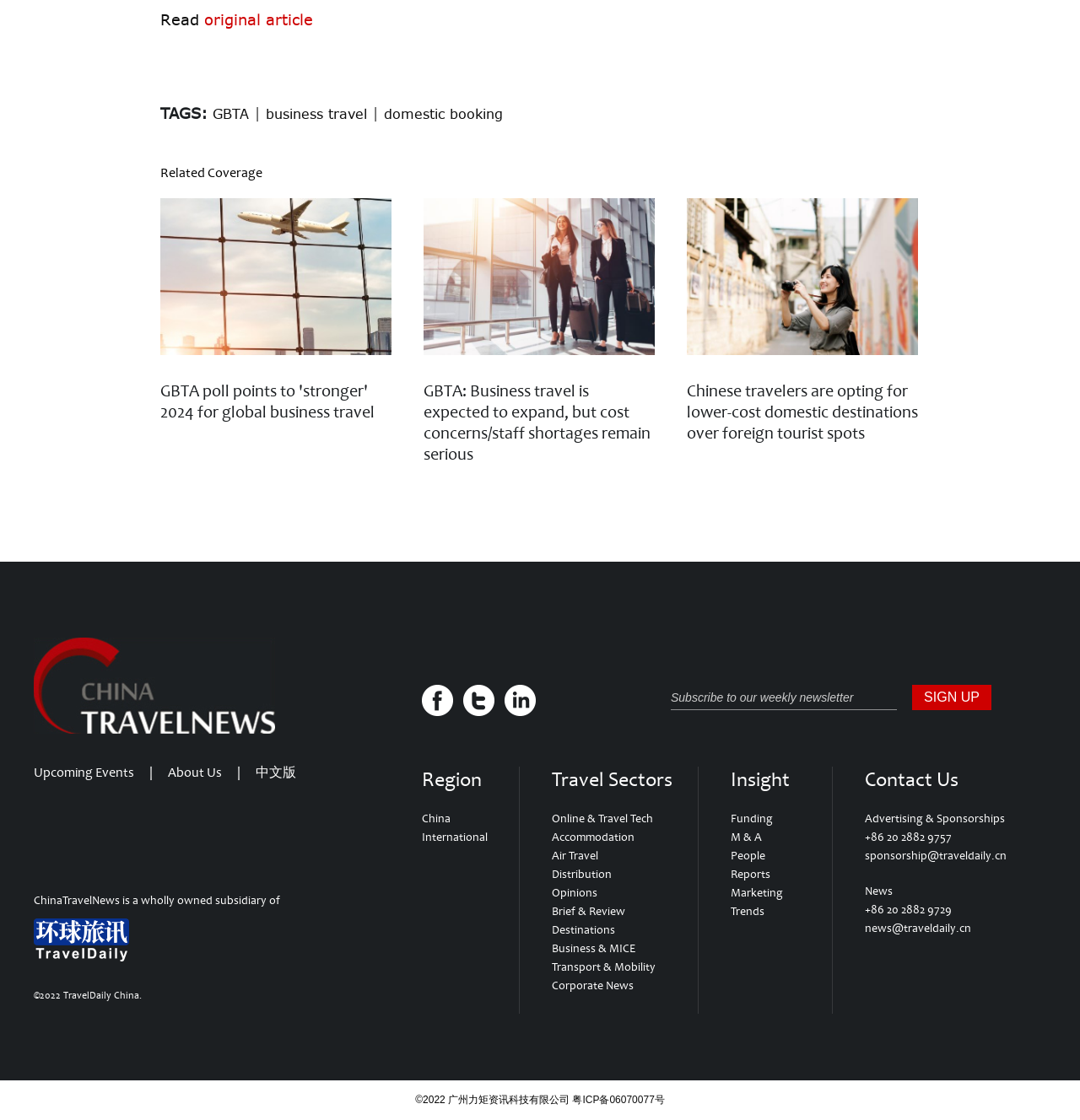Utilize the details in the image to thoroughly answer the following question: What is the name of the organization?

The webpage mentions 'GBTA' multiple times, and it seems to be an organization related to business travel, with articles and news about its polls and expectations.